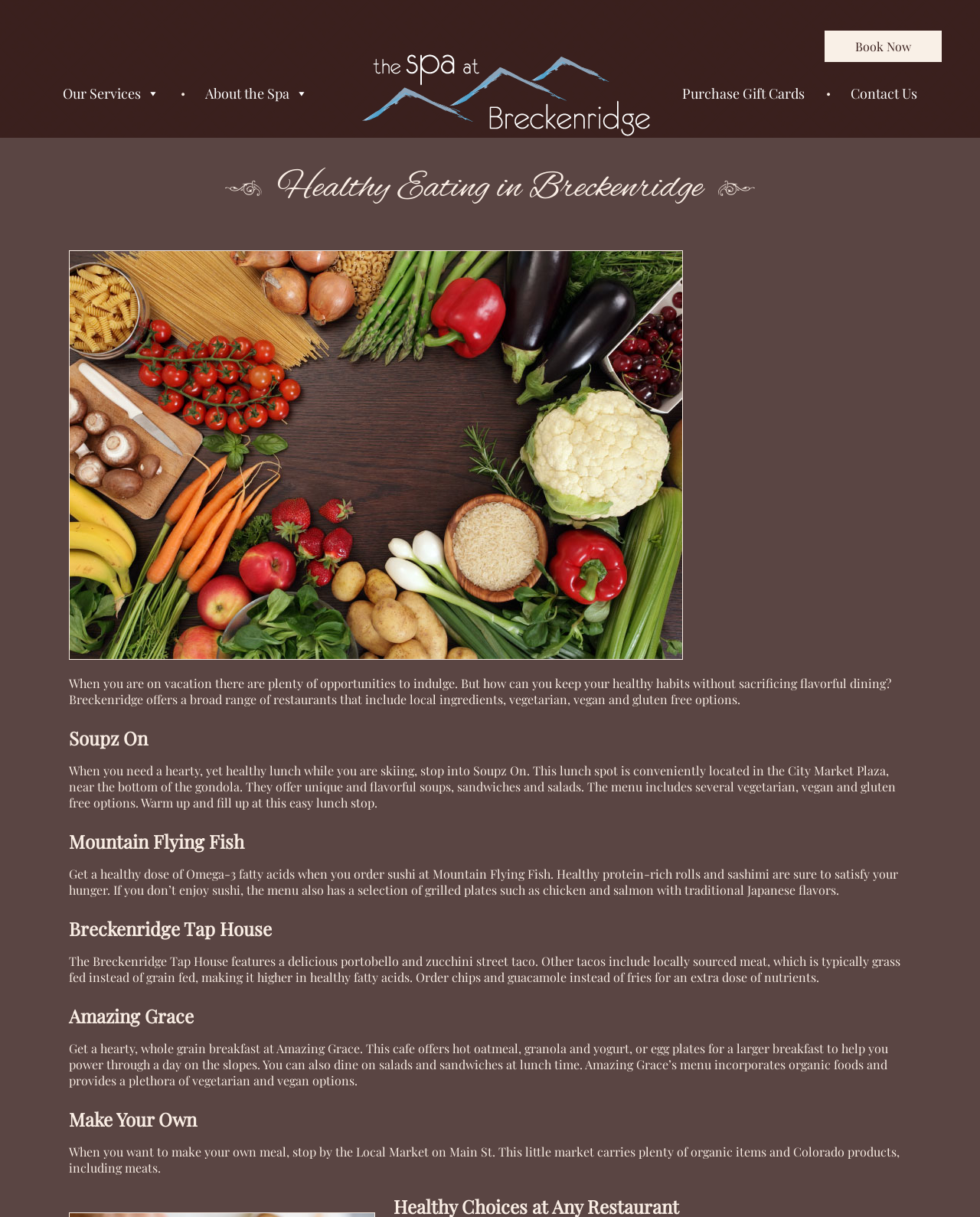Provide the bounding box coordinates of the UI element that matches the description: "#".

[0.369, 0.04, 0.673, 0.114]